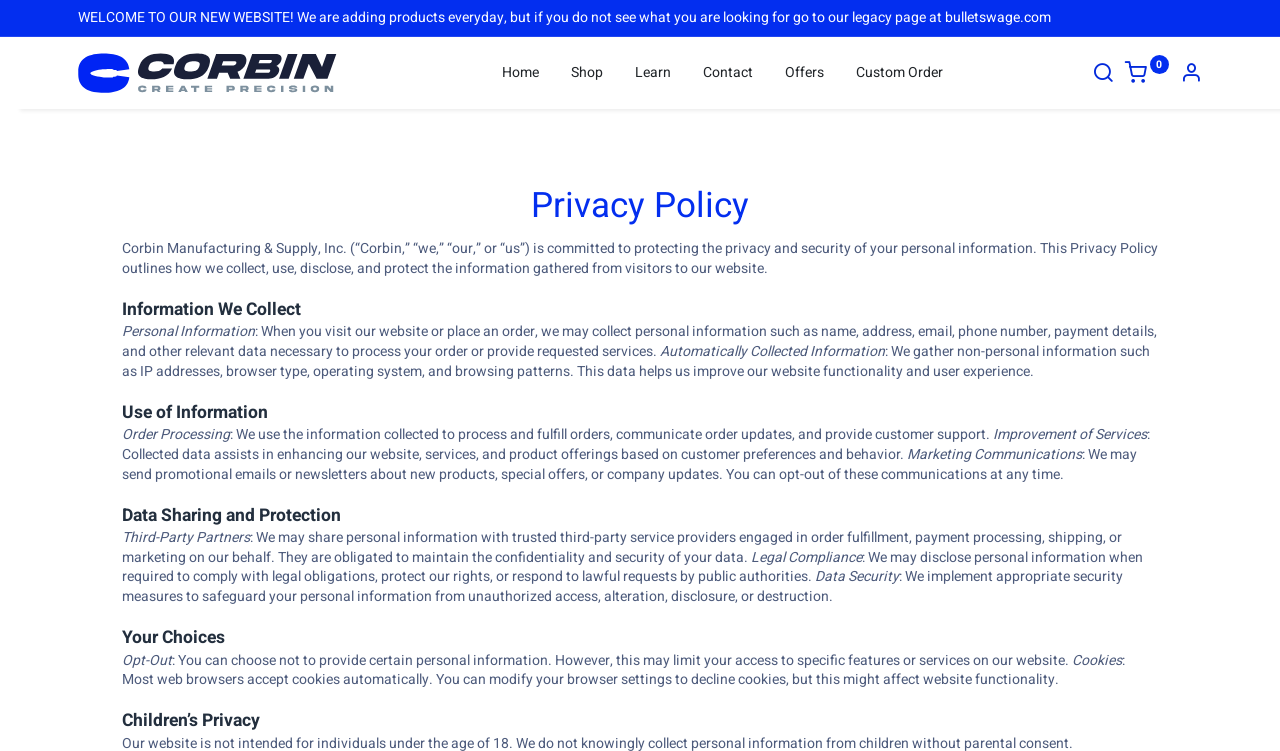Provide a comprehensive description of the webpage.

This webpage is about the Privacy Policy of Corbins, a manufacturing and supply company. At the top of the page, there is a welcome message and a link to their legacy page. Below this, there is a logo of Corbins, which is an image, and a navigation menu with six items: Home, Shop, Learn, Contact, Offers, and Custom Order. 

On the right side of the navigation menu, there are three links: Search, an icon with a superscript "0", and Account Info. 

The main content of the page is divided into sections, each with a heading. The first section is an introduction to the Privacy Policy, explaining that Corbins is committed to protecting the privacy and security of personal information. 

The following sections describe the types of information collected, including personal information and automatically collected information. The page explains how this information is used, including order processing, improvement of services, and marketing communications. 

There are also sections on data sharing and protection, including the sharing of personal information with third-party partners, legal compliance, and data security measures. 

The final sections cover users' choices, including the option to opt-out of providing personal information and the use of cookies. The page concludes with a section on children's privacy.